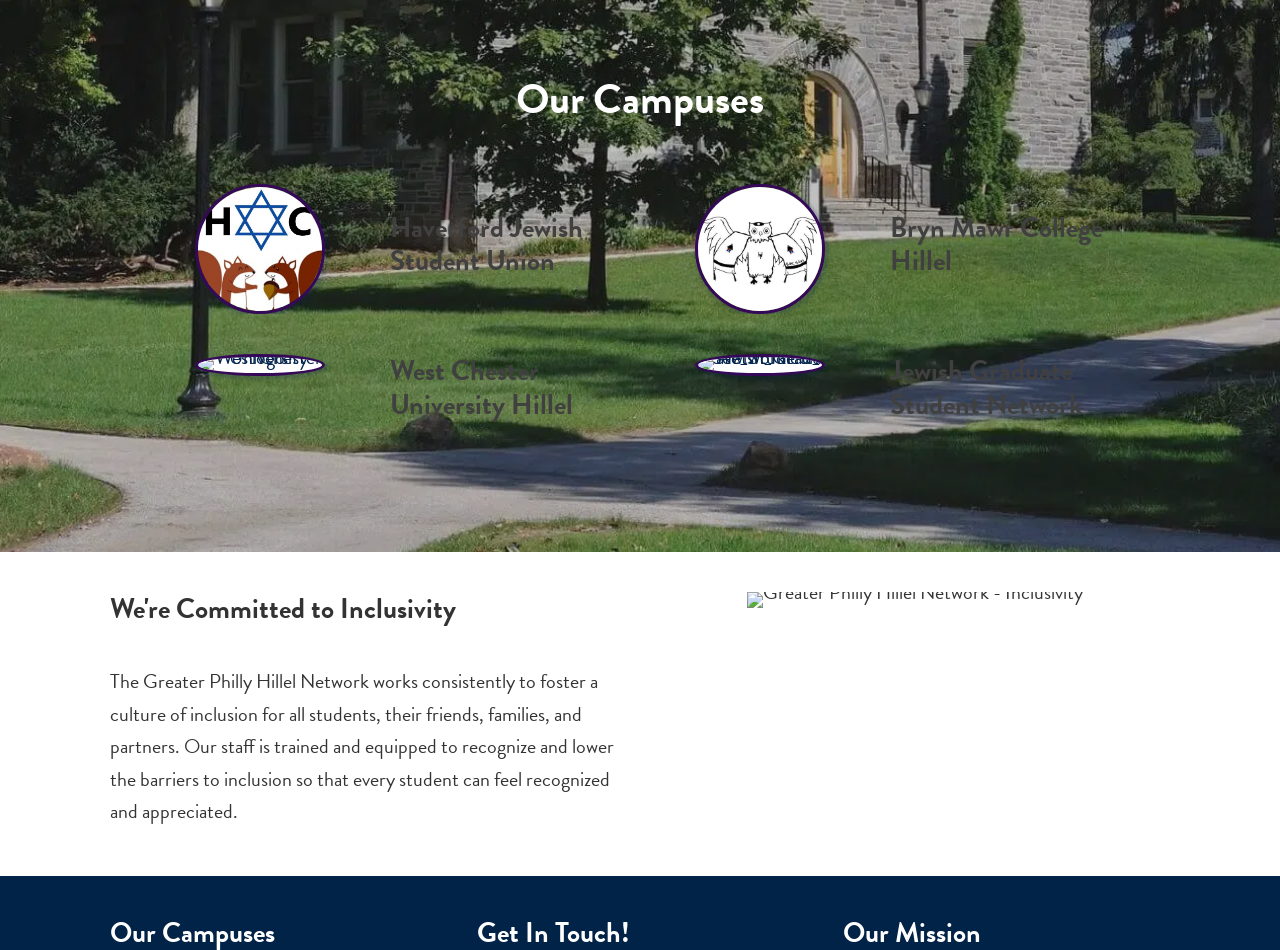What is the tone of the webpage? Using the information from the screenshot, answer with a single word or phrase.

Professional